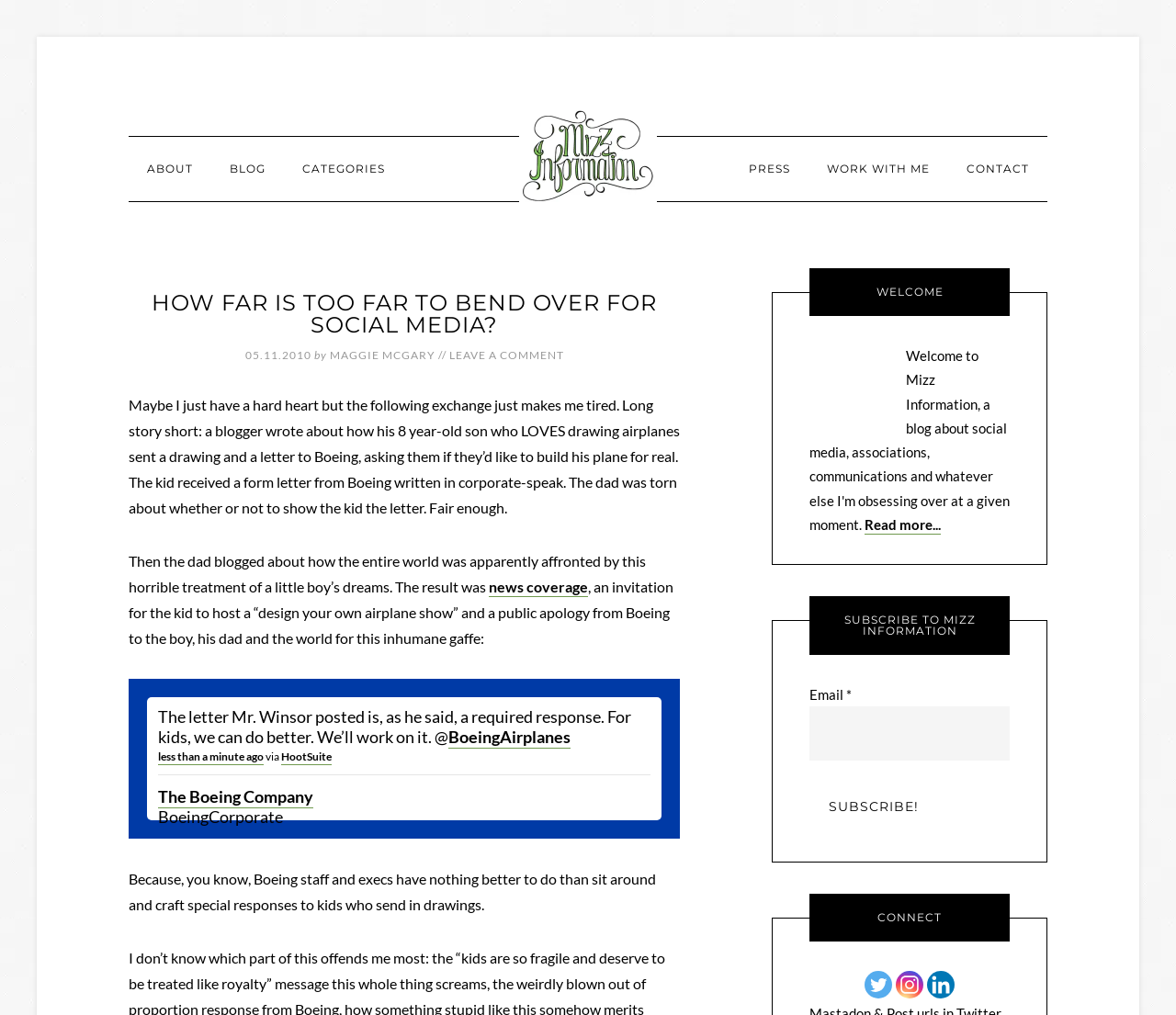What is the name of the company that responded to the kid's letter?
Your answer should be a single word or phrase derived from the screenshot.

Boeing